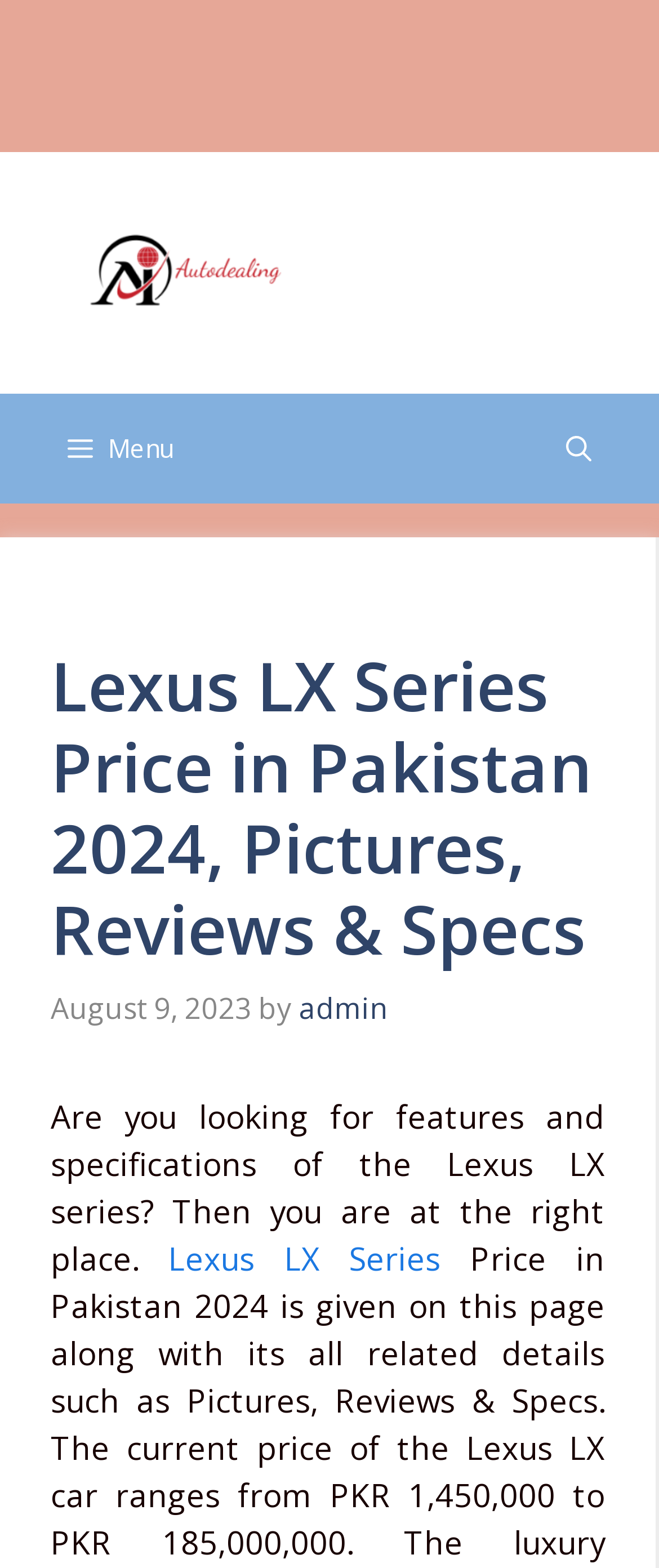What is the purpose of this webpage according to the text?
Give a detailed response to the question by analyzing the screenshot.

I inferred the answer by reading the static text element which says 'Are you looking for features and specifications of the Lexus LX series? Then you are at the right place.' This text suggests that the webpage is intended to provide information about the Lexus LX series.